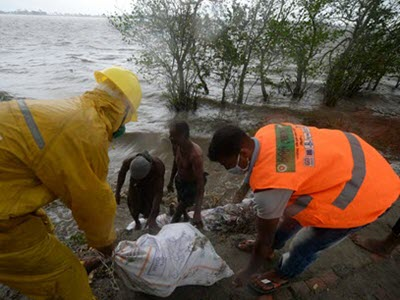Explain in detail what you see in the image.

This image captures a poignant moment of community effort following a natural disaster, likely in a coastal region vulnerable to such events. In the foreground, two individuals are seen working together to lift a body wrapped in a white shroud, possibly signifying the aftermath of a recent cyclone or flooding. One of them is wearing a bright orange vest labeled for emergency response, suggesting they are part of a rescue or recovery team. The other worker is clad in protective gear, indicating the severity of the situation they are addressing.

In the background, dense vegetation is silhouetted against a tumultuous body of water, hinting at the environmental challenges faced by coastal communities affected by climate change and natural disasters. The overall scene conveys a sense of urgency and tragedy, reflecting the severe impacts of such events on human life and local ecosystems, particularly in regions like Bangladesh, which is highly susceptible to climate-related disasters. This image serves as a stark reminder of the resilience needed in the face of adversity and the vital role of emergency response teams in disaster management efforts.